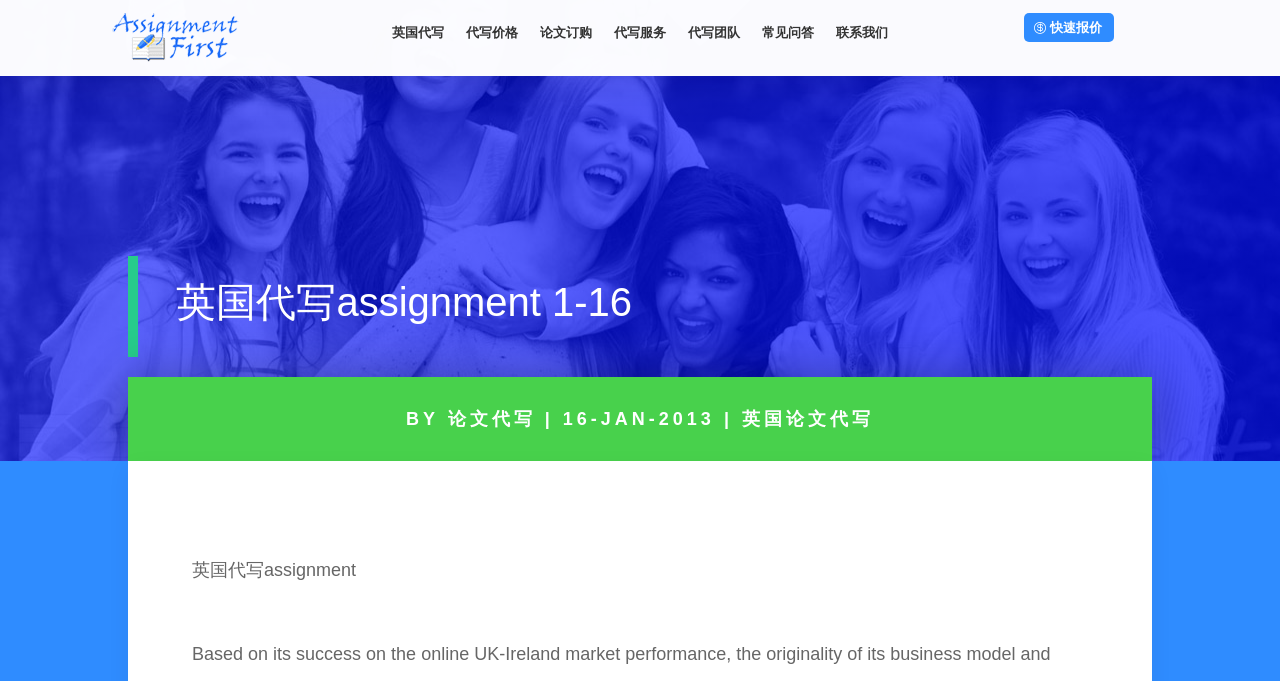Highlight the bounding box coordinates of the element that should be clicked to carry out the following instruction: "go to the 论文订购 page". The coordinates must be given as four float numbers ranging from 0 to 1, i.e., [left, top, right, bottom].

[0.422, 0.038, 0.462, 0.07]